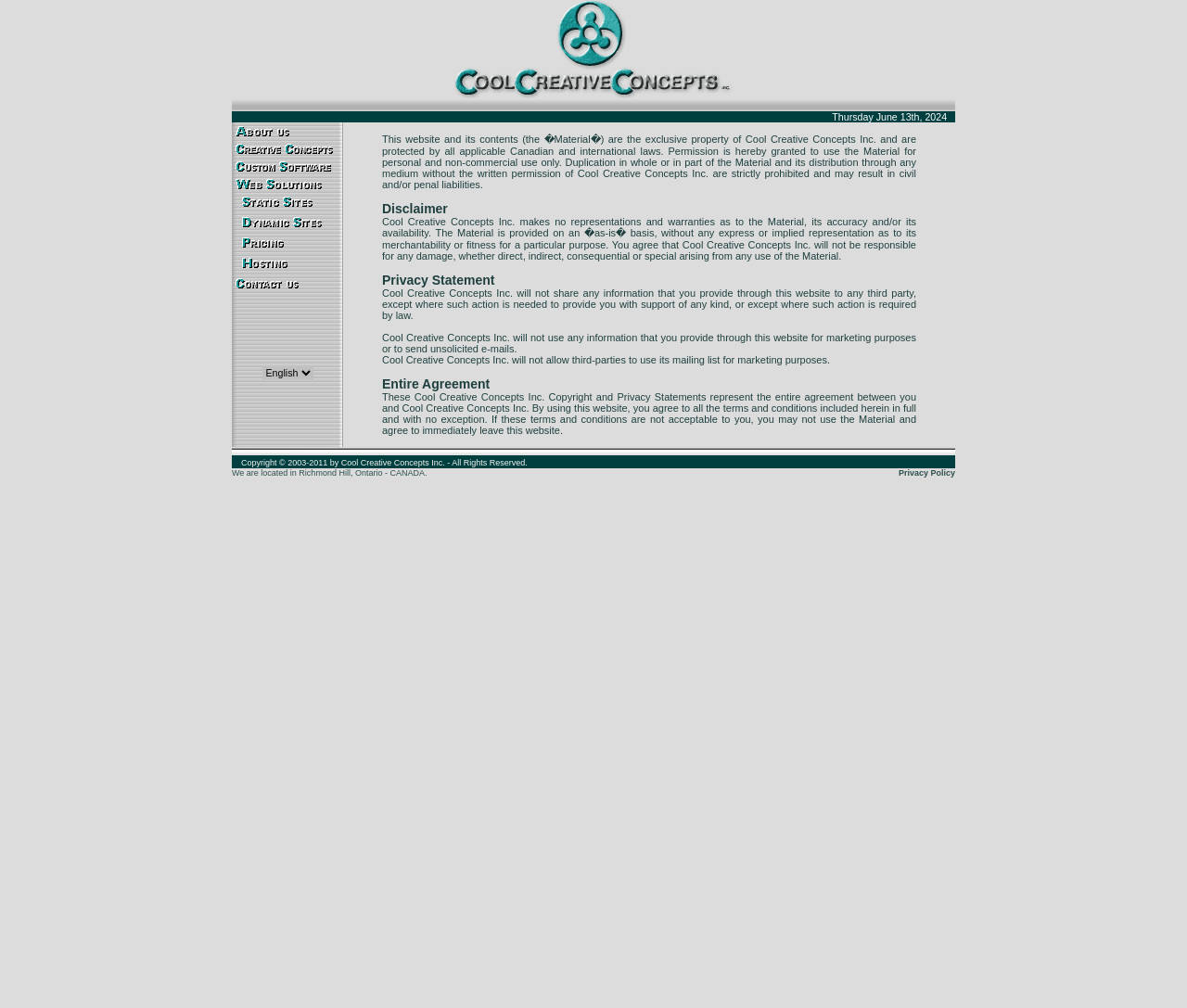Deliver a detailed narrative of the webpage's visual and textual elements.

The webpage is titled "Cool Creative Concepts" and has a layout divided into several sections. At the top, there is a table with a single row containing a cell with the date "Thursday June 13th, 2024" and a small table with a single row and column containing a link.

Below the date, there is a section with a table containing multiple rows, each with a single cell. The cells contain links with no descriptive text. The links are arranged in a vertical column, with the first link at the top and the last link at the bottom.

To the right of the links, there is a large block of text that spans multiple lines. The text is a copyright and privacy statement, which outlines the terms and conditions of using the website and its contents. The statement is divided into several sections, including a disclaimer, privacy statement, and entire agreement.

At the bottom of the page, there is a table with a single row containing two cells. The first cell contains the text "We are located in Richmond Hill, Ontario - CANADA." and the second cell contains the text "Privacy Policy" with a link.

Overall, the webpage has a simple layout with a focus on presenting the copyright and privacy statement, along with some basic information about the website and its location.